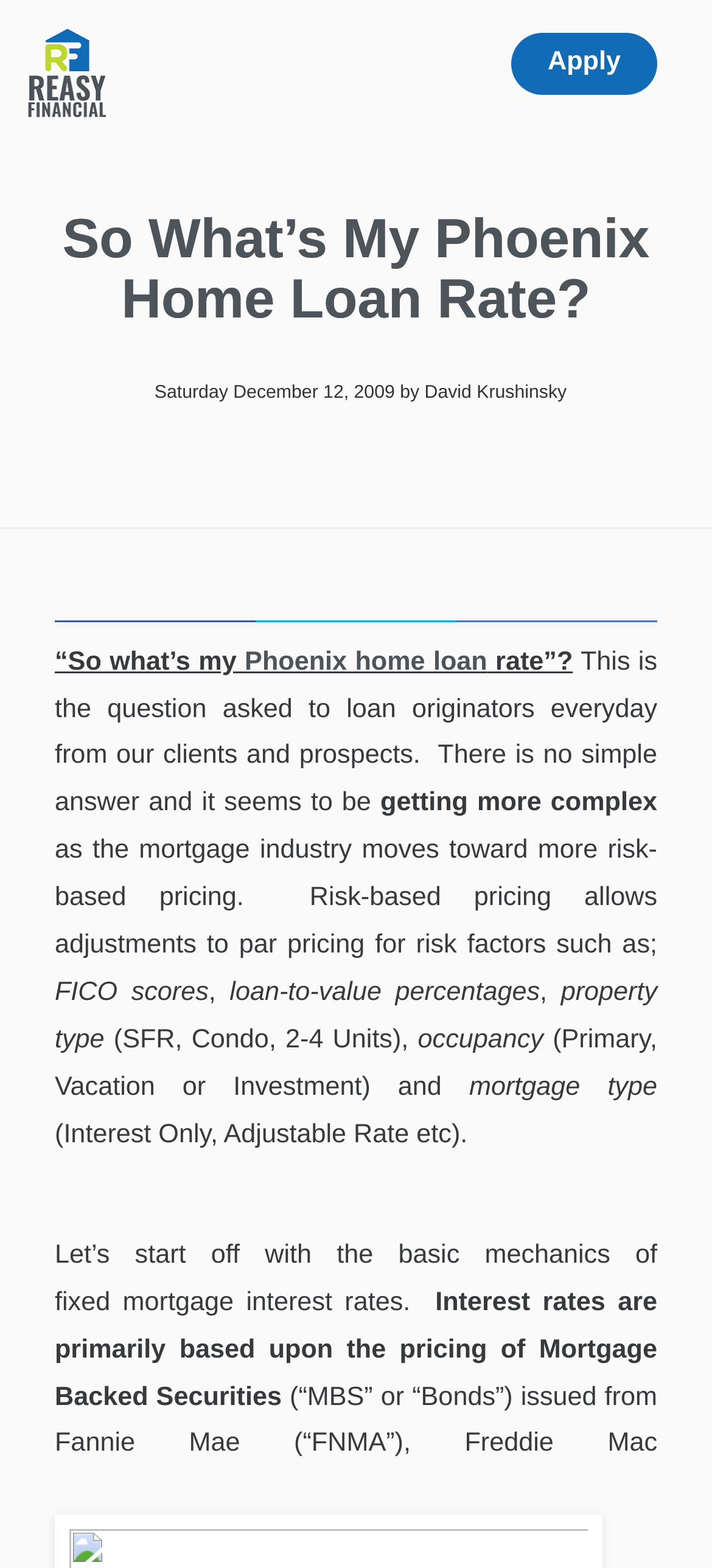What is the phone number to contact David Krushinsky?
Could you give a comprehensive explanation in response to this question?

The phone number to contact David Krushinsky can be found in the 'Get in Touch' section, where it is listed as '(602) 456-2195'.